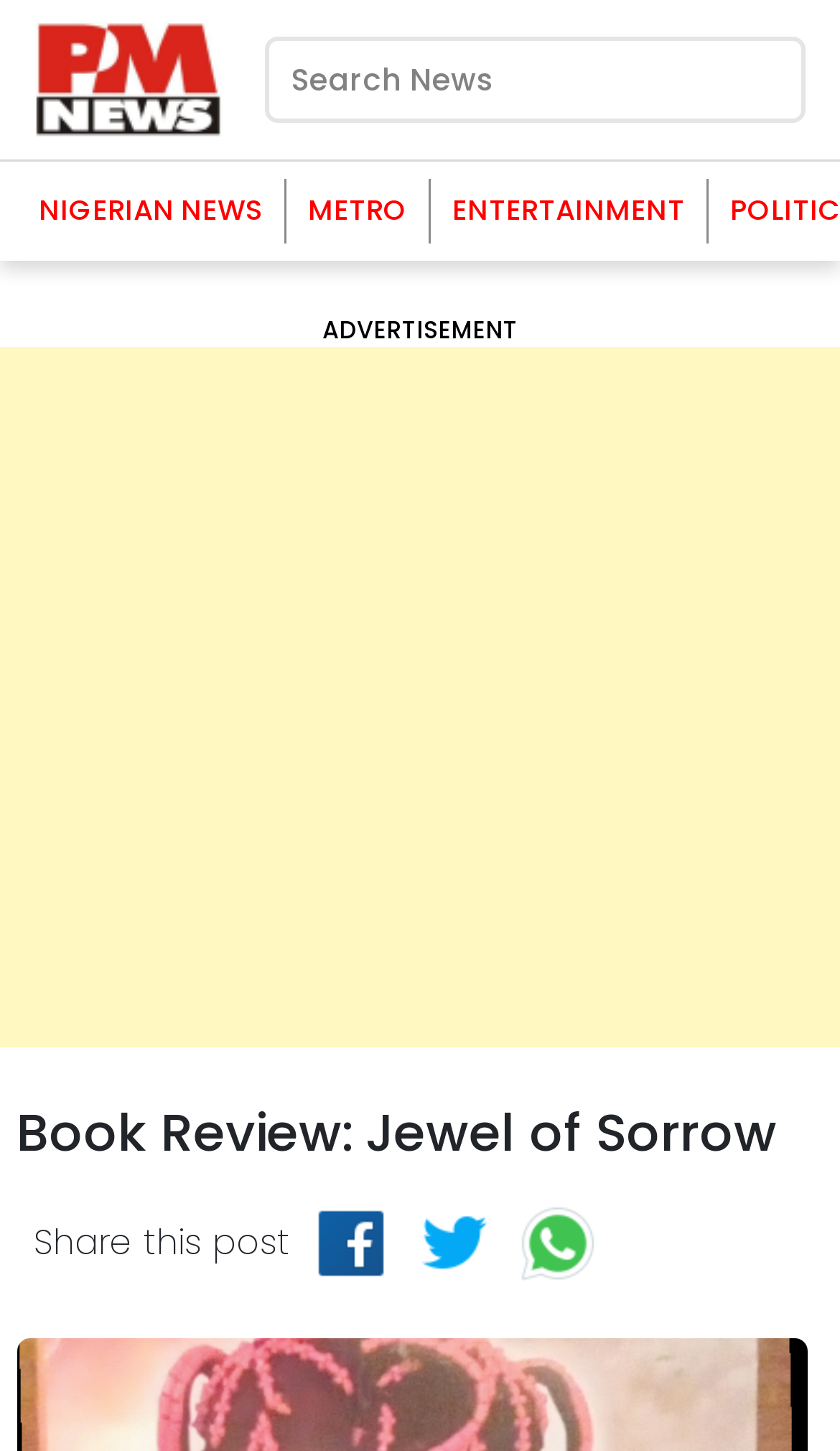What is the category of news on the top left?
Based on the image, give a one-word or short phrase answer.

NIGERIAN NEWS